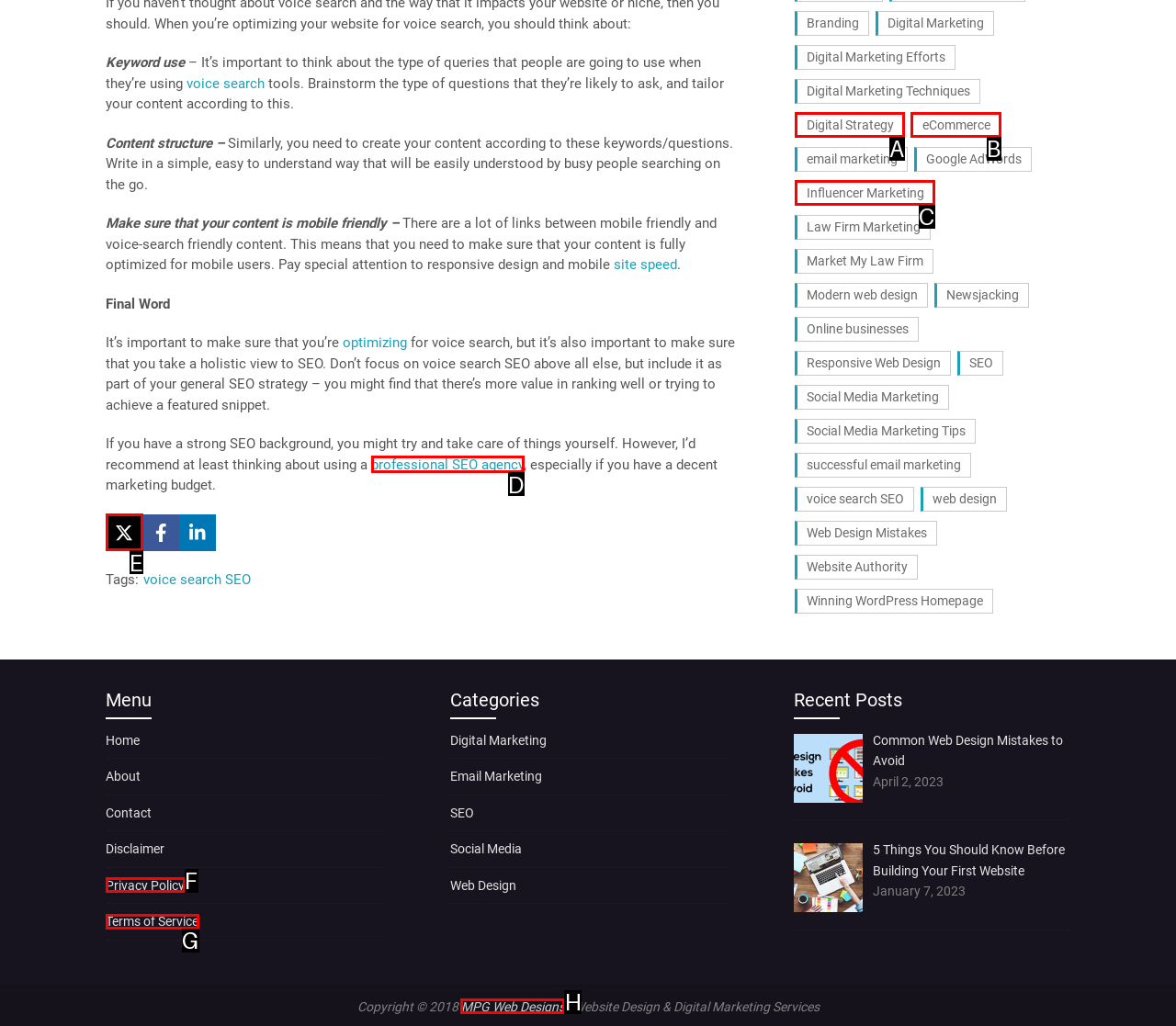Identify the option that corresponds to the description: Influencer Marketing 
Provide the letter of the matching option from the available choices directly.

C